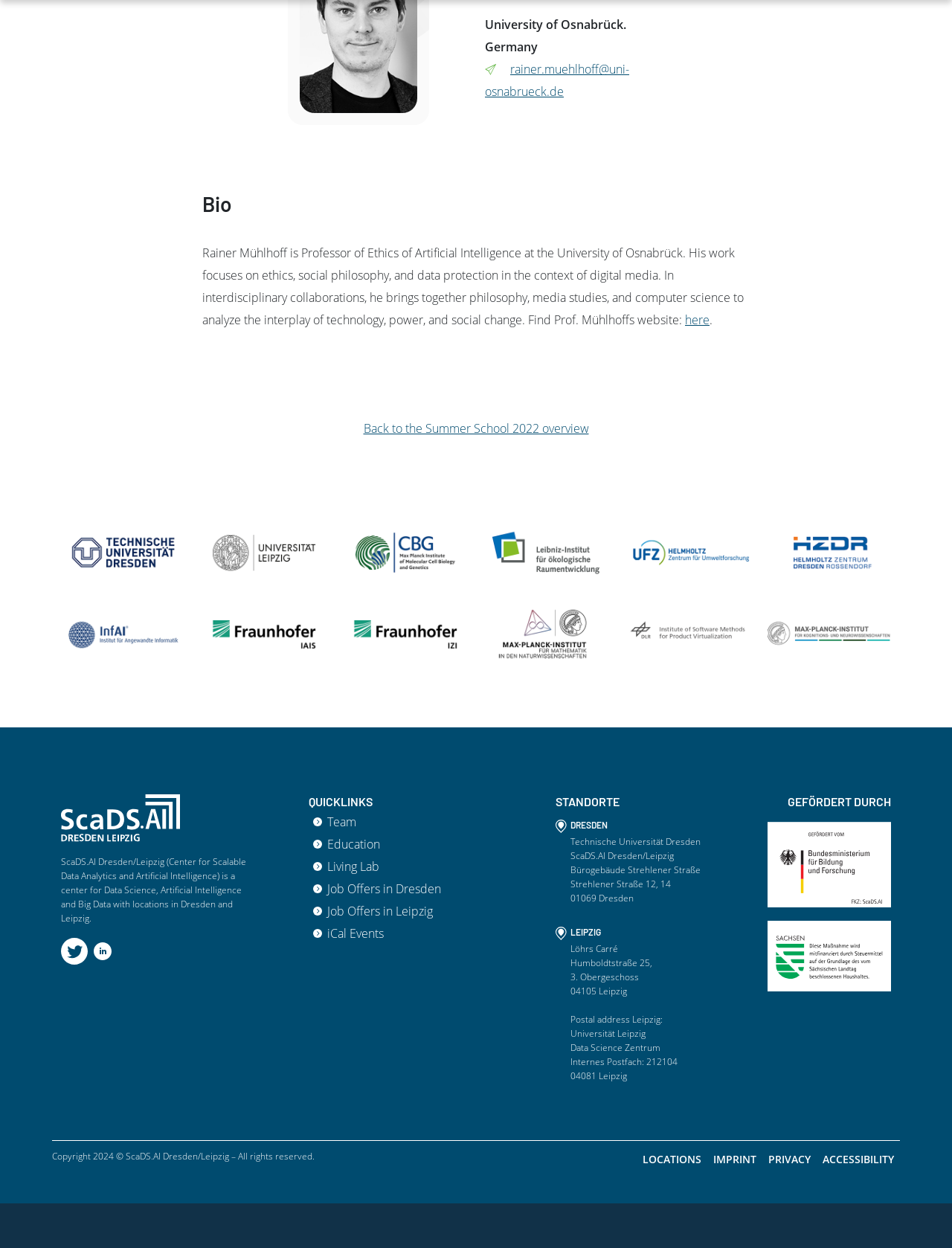Specify the bounding box coordinates of the area that needs to be clicked to achieve the following instruction: "Check the locations in Dresden".

[0.596, 0.657, 0.638, 0.665]